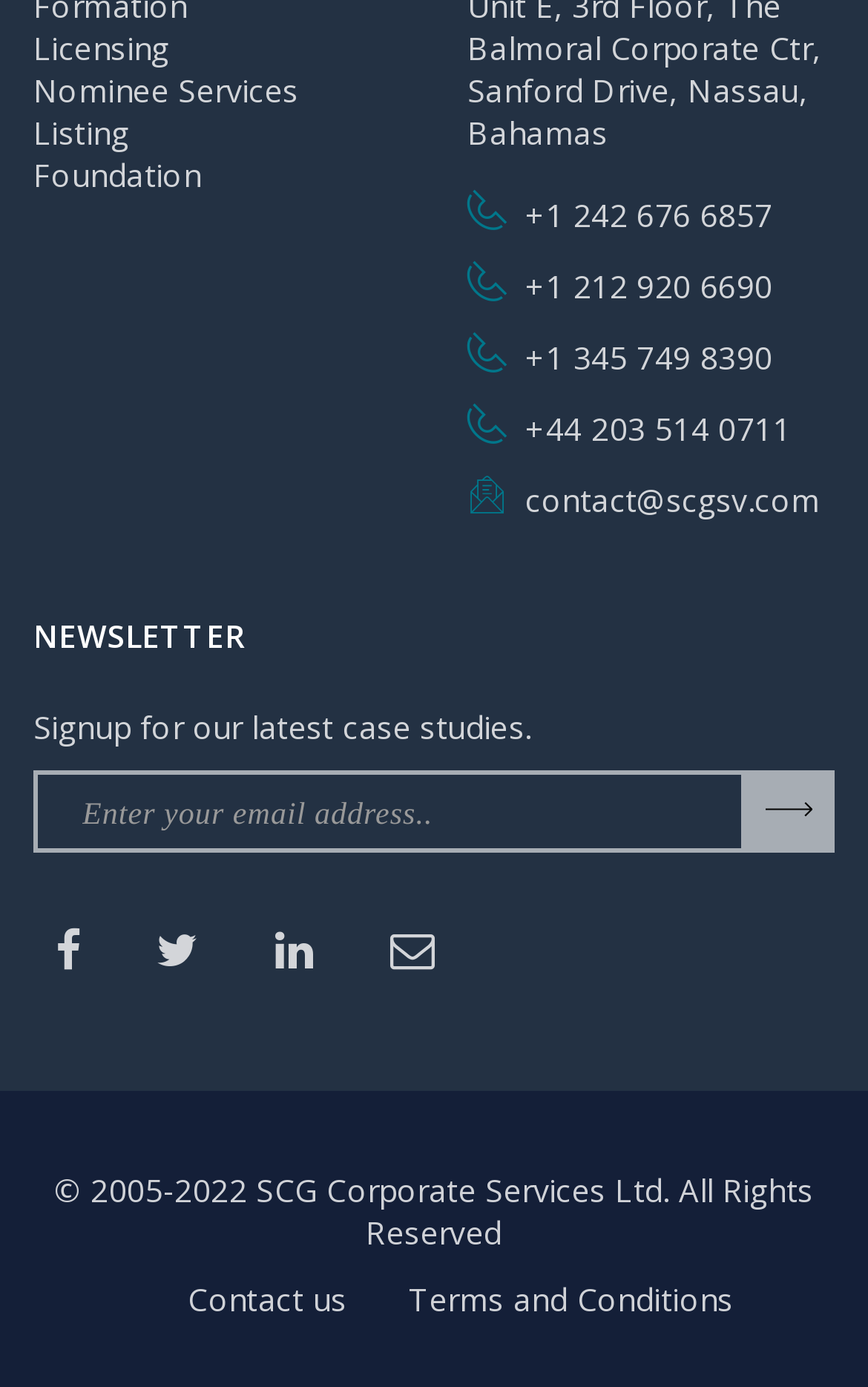Please identify the bounding box coordinates of the region to click in order to complete the task: "Enter email address". The coordinates must be four float numbers between 0 and 1, specified as [left, top, right, bottom].

[0.038, 0.556, 0.859, 0.615]